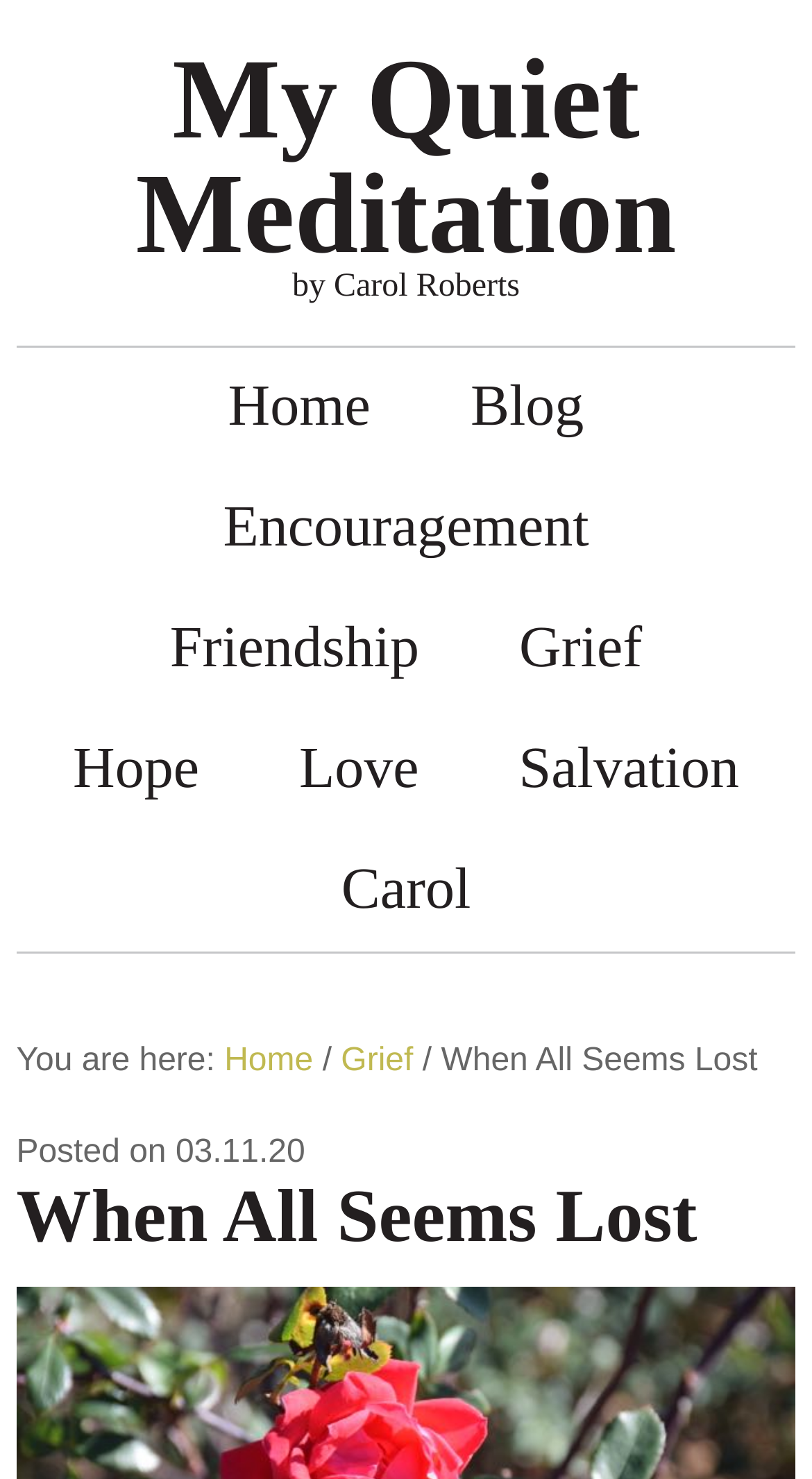Can you look at the image and give a comprehensive answer to the question:
What is the current category of the article?

I determined the current category by examining the breadcrumb navigation links, where 'Grief' is the last link before the current article title 'When All Seems Lost'.